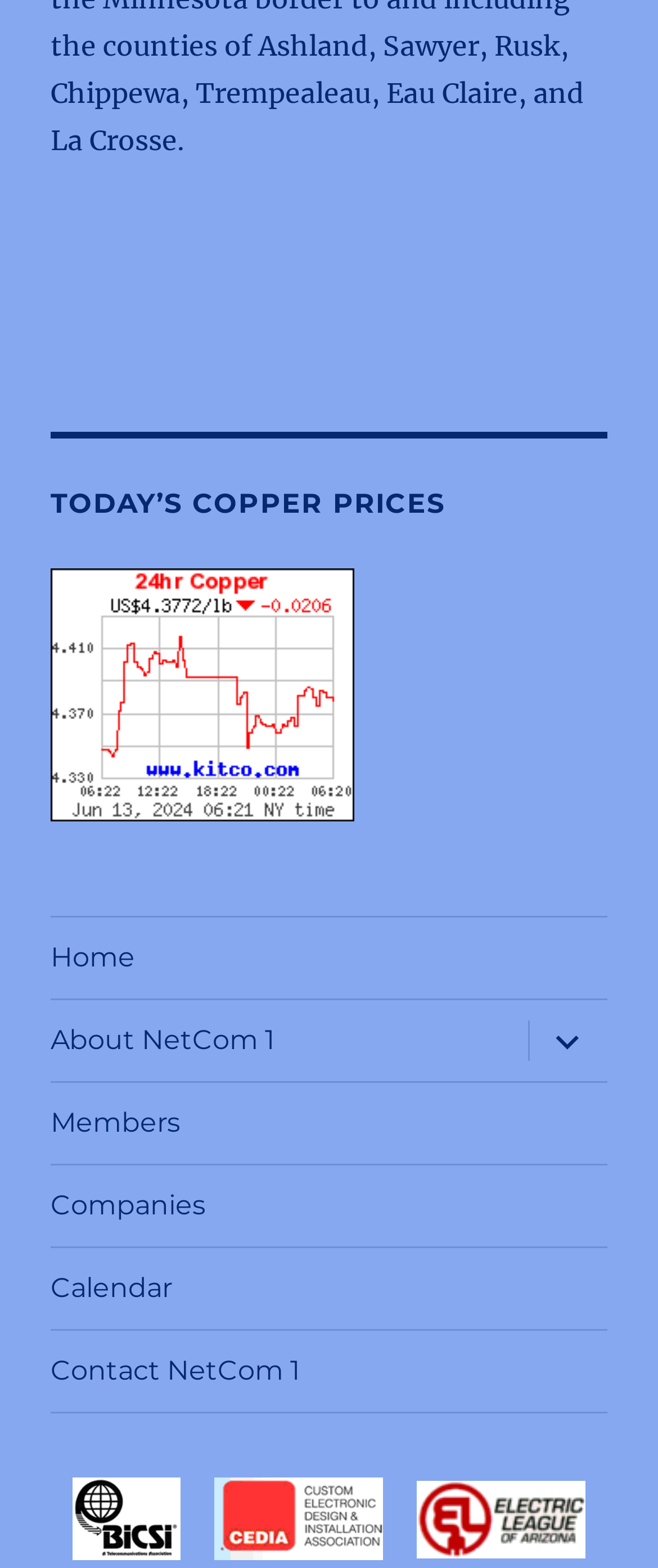Please identify the bounding box coordinates of the clickable area that will allow you to execute the instruction: "Expand the child menu".

[0.8, 0.637, 0.923, 0.689]